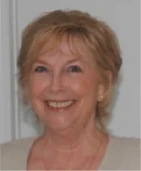Illustrate the image with a detailed caption.

This image features a smiling woman with light-colored hair styled in soft waves. She is captured in a headshot, exuding warmth and approachability. The background appears neutral, which helps to emphasize her friendly expression. The woman is likely involved with Children’s Literacy Publications, a company founded by Janet Caruthers, who has a rich background in education and a passion for enhancing vocabulary among readers of all ages. Her commitment to literacy is reflected in the company's mission and her personal achievements in authoring several educational books. This image conveys the essence of a dedicated educator and leader in literacy development.